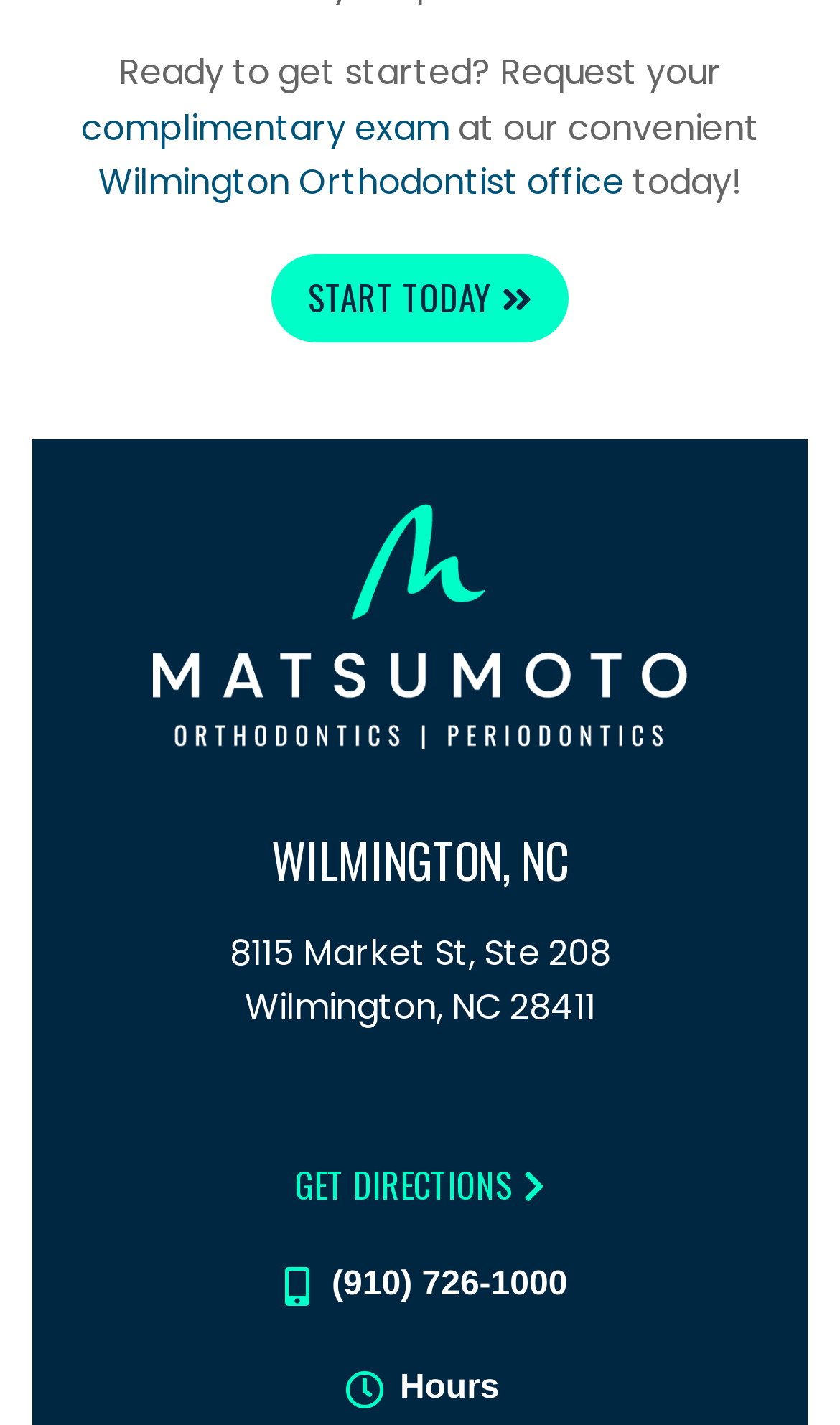Determine the bounding box for the UI element that matches this description: "Get Directions".

[0.351, 0.819, 0.649, 0.844]